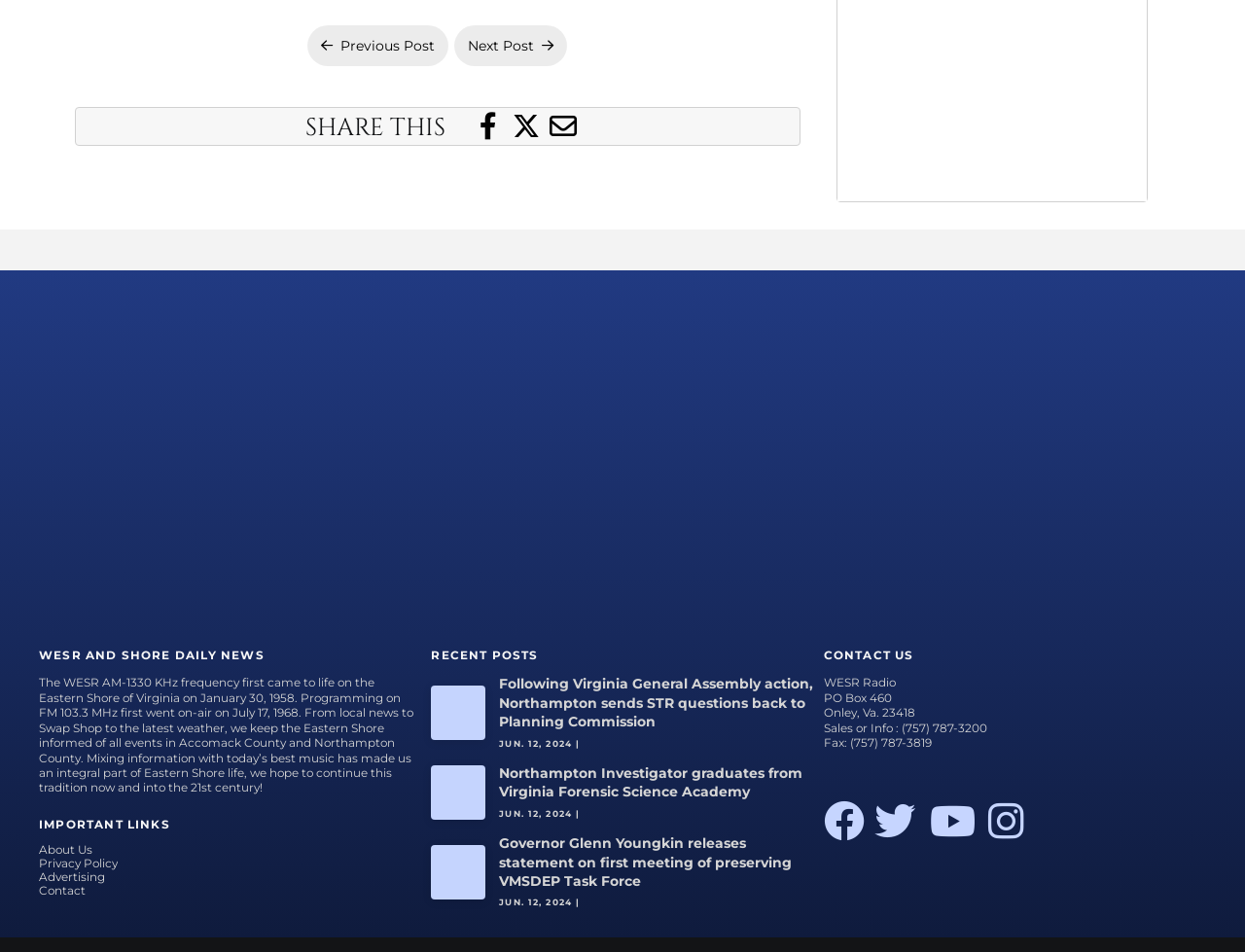Pinpoint the bounding box coordinates of the area that must be clicked to complete this instruction: "Read the 'WESR AND SHORE DAILY NEWS' heading".

[0.031, 0.683, 0.339, 0.695]